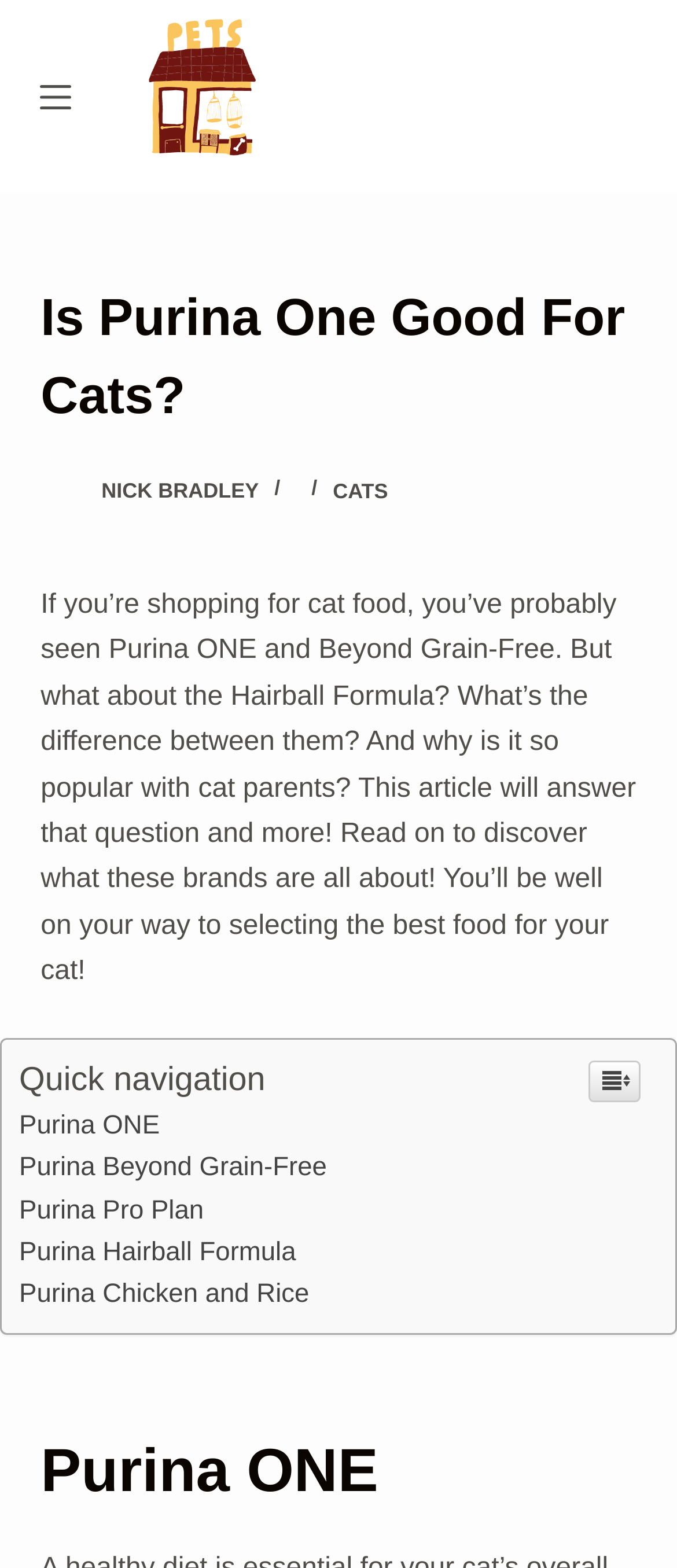Answer the question below in one word or phrase:
What is the format of the article?

Informative article with links